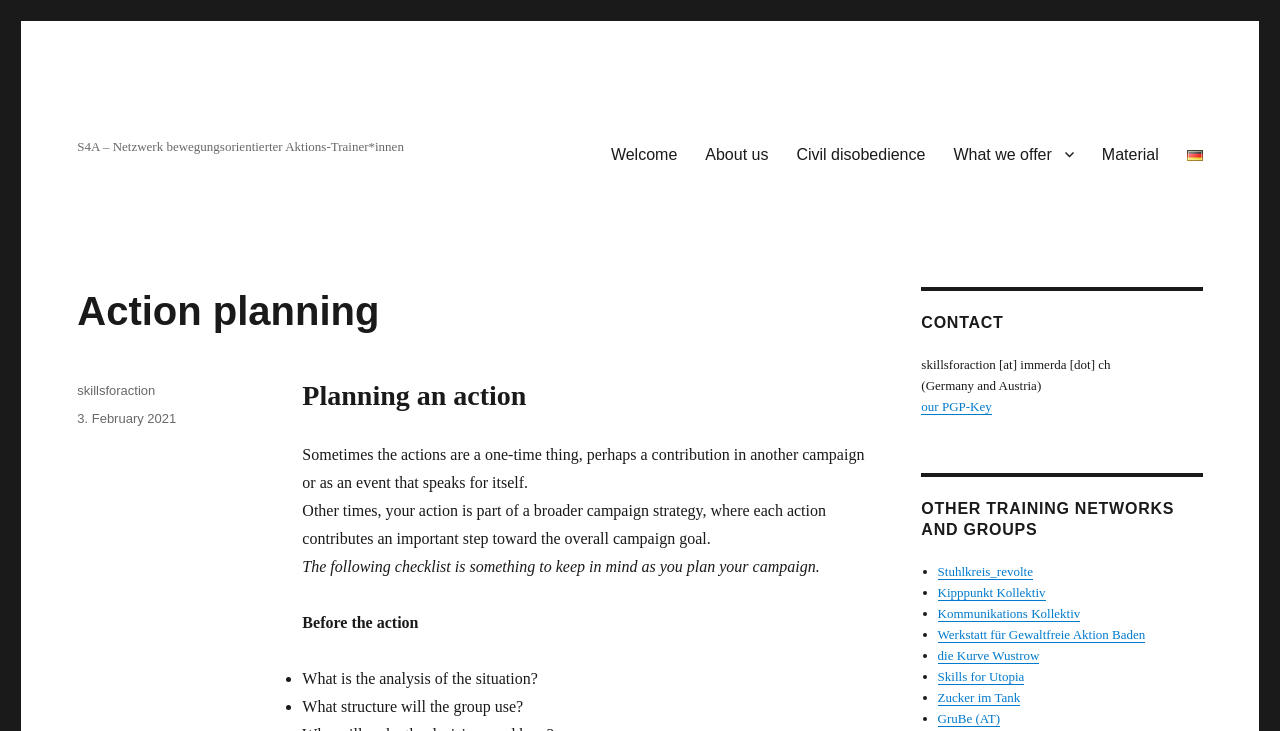What is the contact email address?
Please provide a detailed and thorough answer to the question.

The contact email address is mentioned in the static text 'skillsforaction [at] immerda [dot] ch' in the CONTACT section of the webpage.